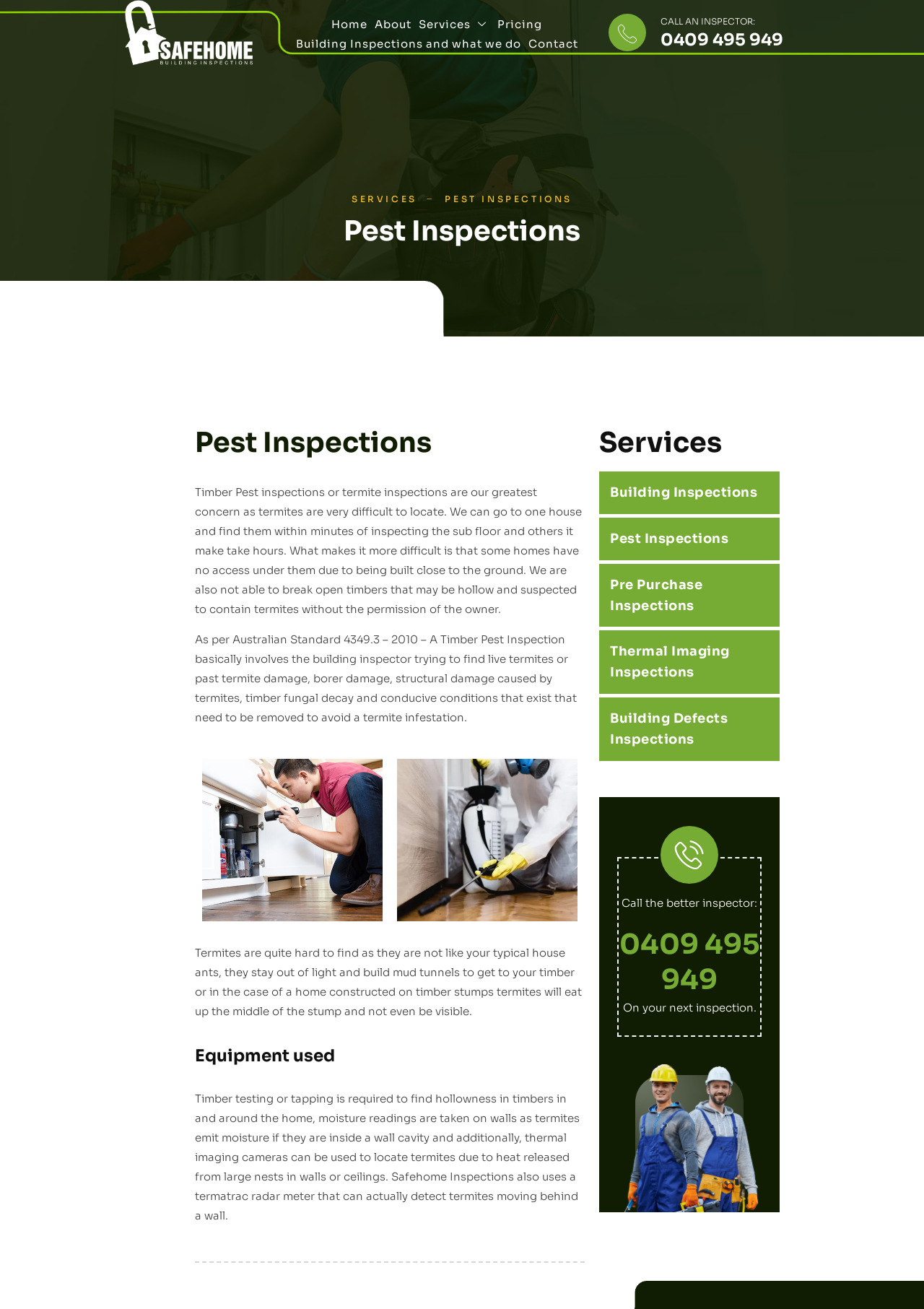Explain the webpage's design and content in an elaborate manner.

This webpage is about Pest Inspections and Safe Home Building Inspections. At the top, there are several links to navigate to different sections of the website, including "Home", "About", "Services", "Pricing", and "Contact". Below these links, there is a prominent call-to-action to "CALL AN INSPECTOR" with a phone number.

The main content of the page is divided into sections. The first section is about Pest Inspections, with a heading "Pest Inspections" and a brief description of the importance of timber pest inspections and termite inspections. This section also includes two images, one of a flashlight inspection under a cabinet and another of pest control.

The next section explains the process of a Timber Pest Inspection, citing the Australian Standard 4349.3 – 2010. This section also describes the difficulties of finding termites and the equipment used to detect them, including timber testing, moisture readings, thermal imaging cameras, and a termatrac radar meter.

Further down the page, there are headings for different services offered, including "Building Inspections", "Pest Inspections", "Pre Purchase Inspections", "Thermal Imaging Inspections", and "Building Defects Inspections". Each of these headings has a corresponding link to learn more about the service.

At the bottom of the page, there is a call-to-action to "Call the better inspector" with a phone number and a message "On your next inspection."